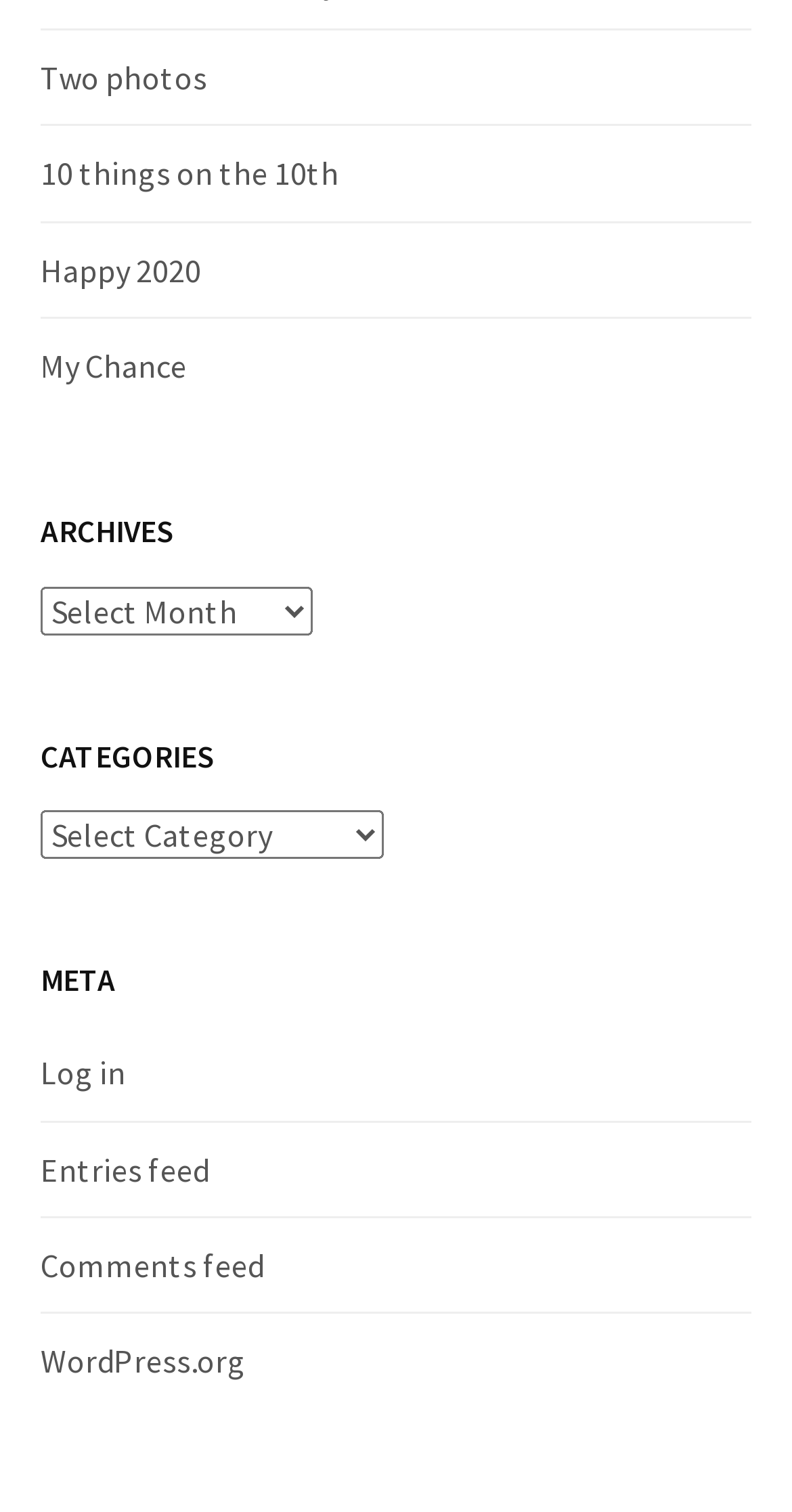How many feed links are there?
Using the image, provide a detailed and thorough answer to the question.

I found two links with 'feed' in their text: 'Entries feed' and 'Comments feed'. Therefore, there are 2 feed links.